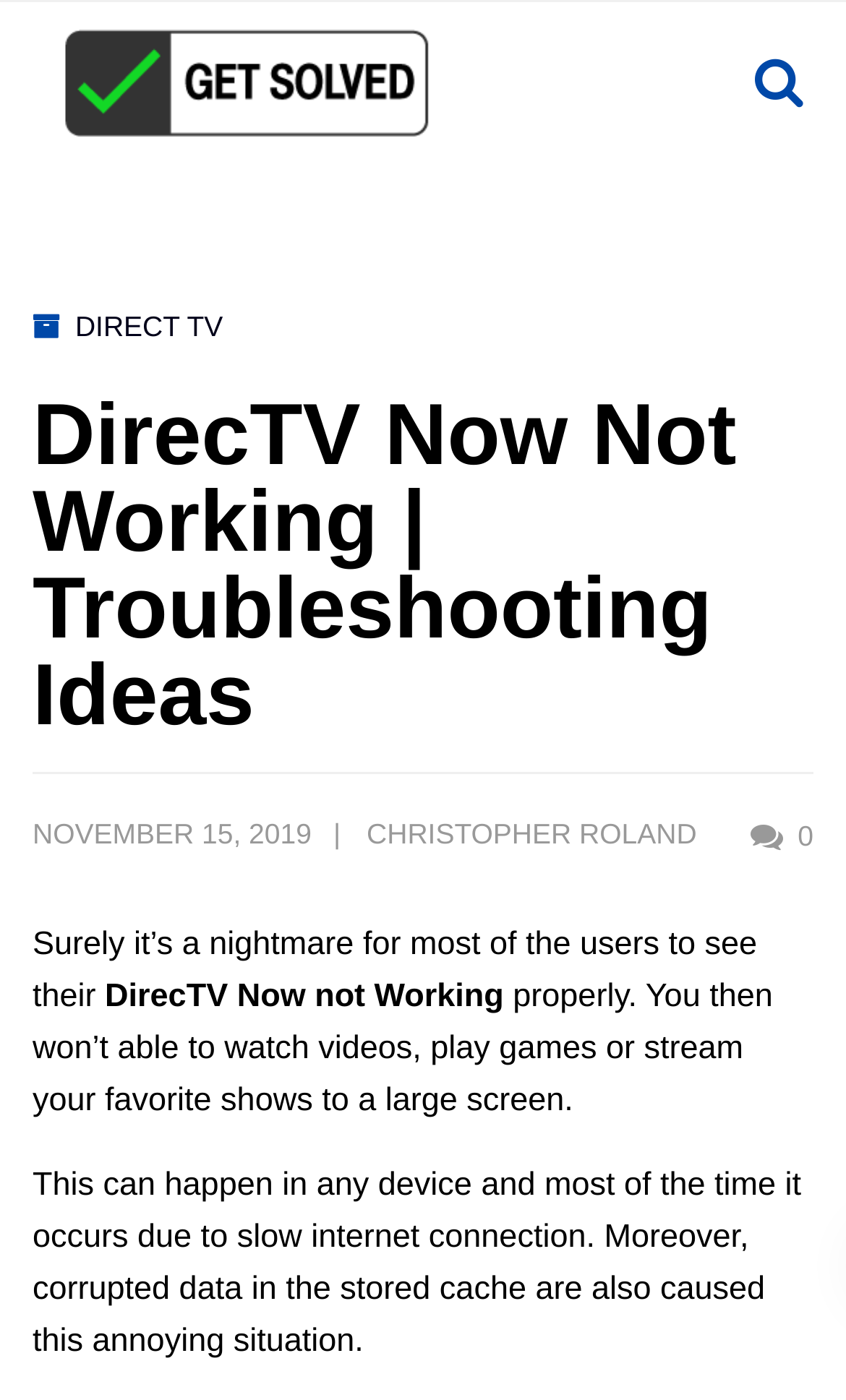Based on the element description: "alt="Get Solved"", identify the UI element and provide its bounding box coordinates. Use four float numbers between 0 and 1, [left, top, right, bottom].

[0.051, 0.02, 0.538, 0.098]